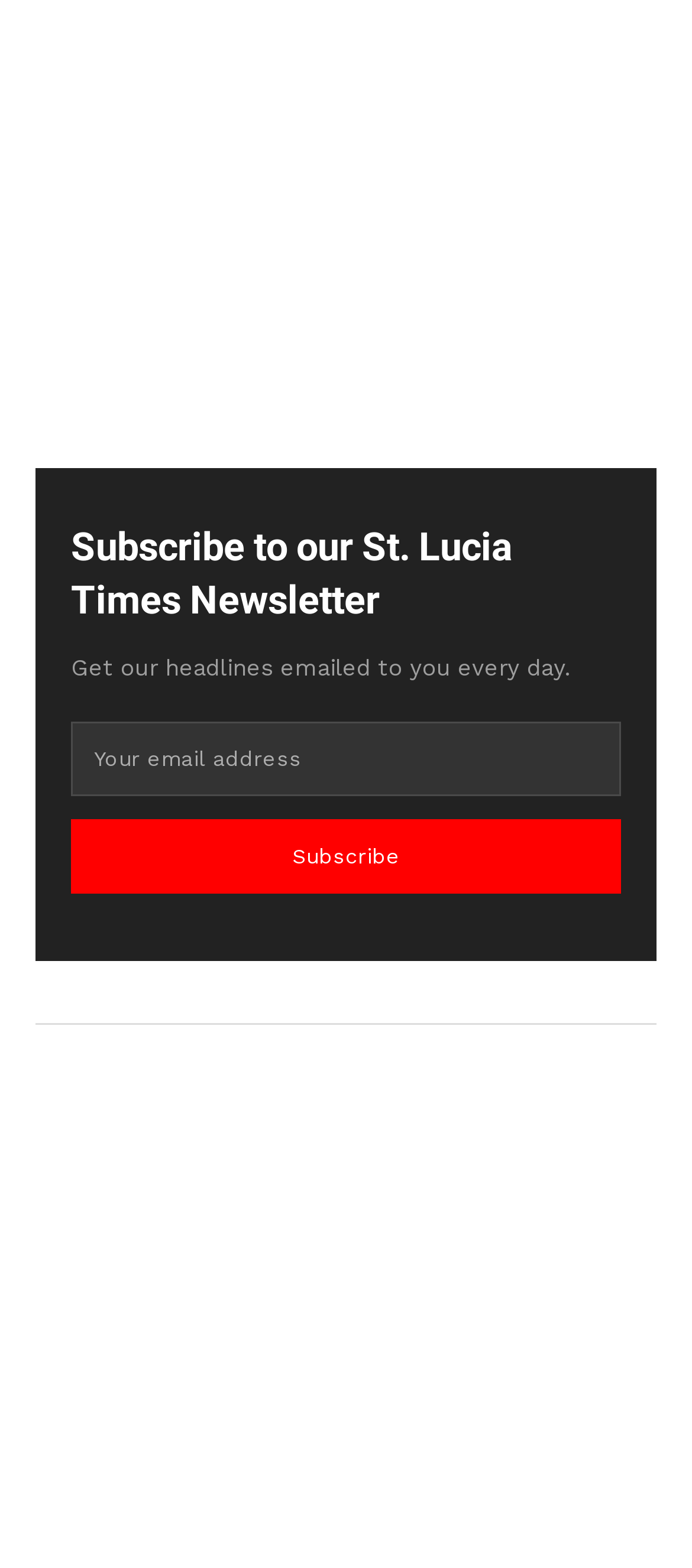Please locate the bounding box coordinates of the element that needs to be clicked to achieve the following instruction: "Enter email address". The coordinates should be four float numbers between 0 and 1, i.e., [left, top, right, bottom].

[0.09, 0.416, 0.91, 0.463]